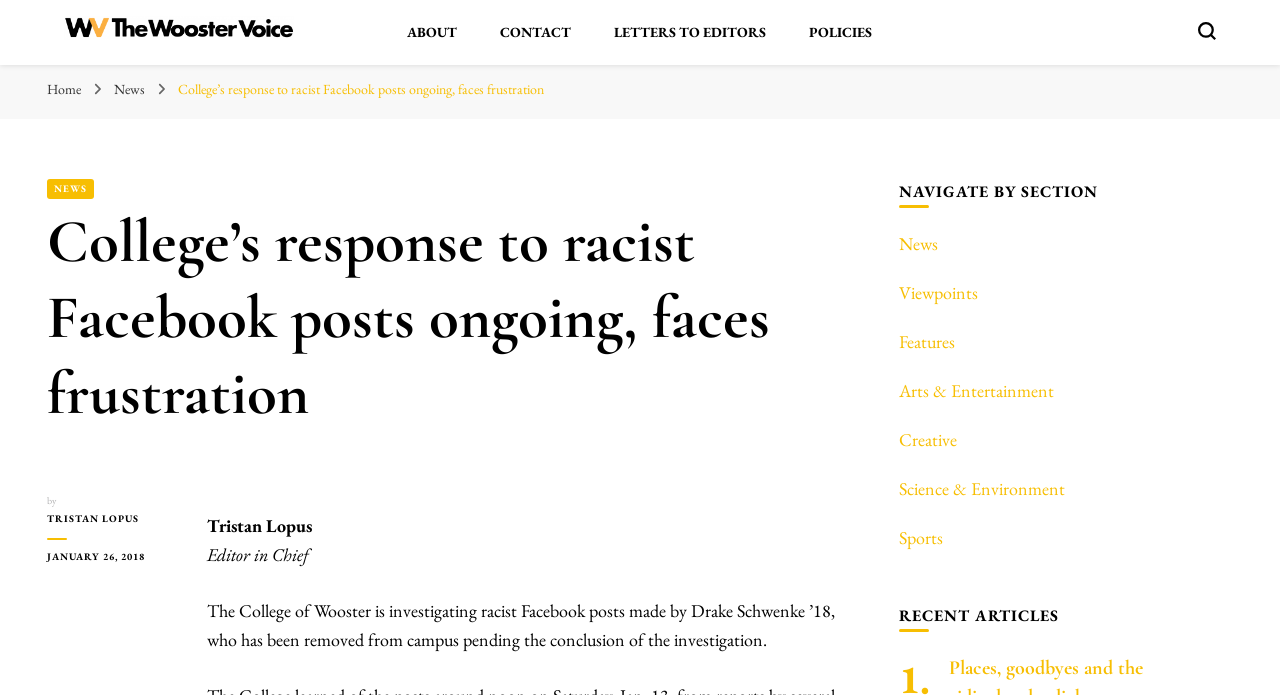Can you specify the bounding box coordinates for the region that should be clicked to fulfill this instruction: "Login to your account".

None